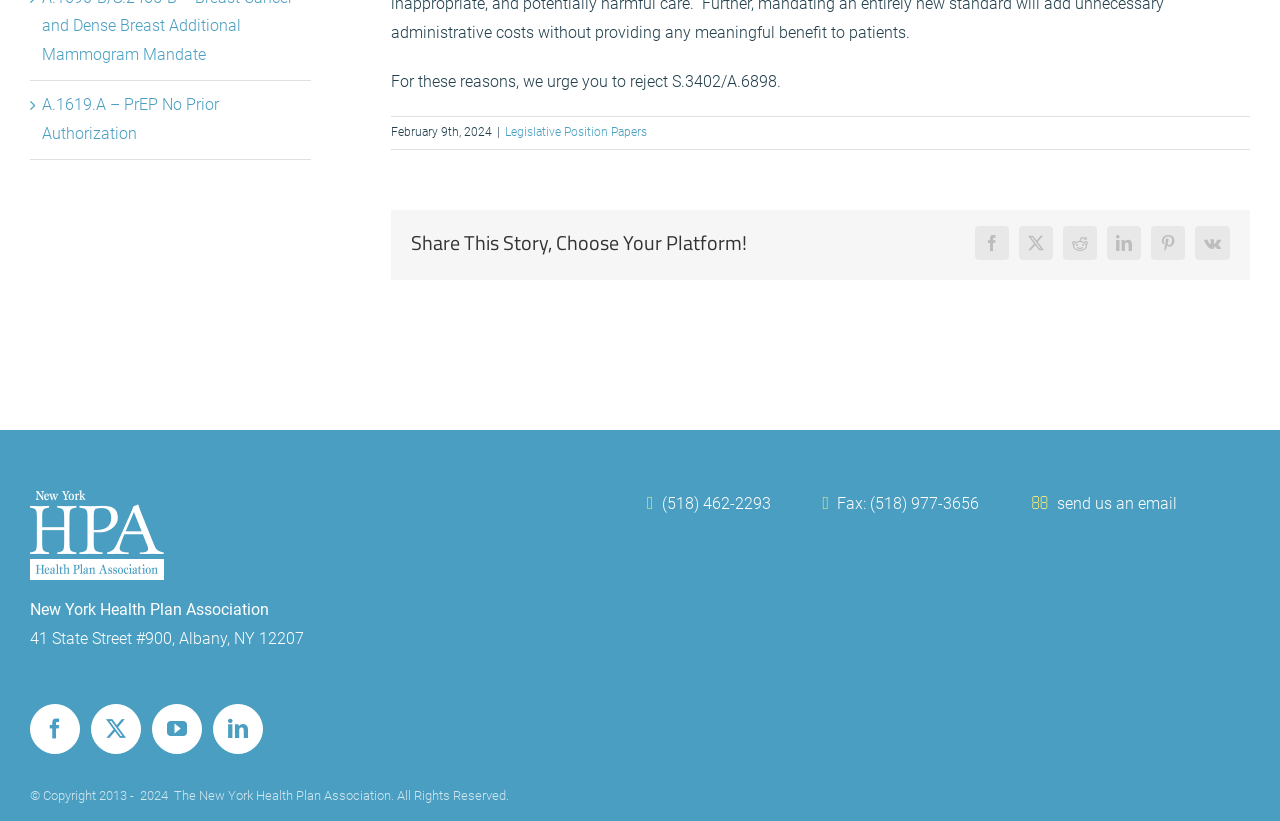Consider the image and give a detailed and elaborate answer to the question: 
What is the purpose of the links at the top of the webpage?

I noticed a heading 'Share This Story, Choose Your Platform!' with ID 105, and below it, there are several links to social media platforms. Therefore, I infer that the purpose of these links is to share the story on various platforms.